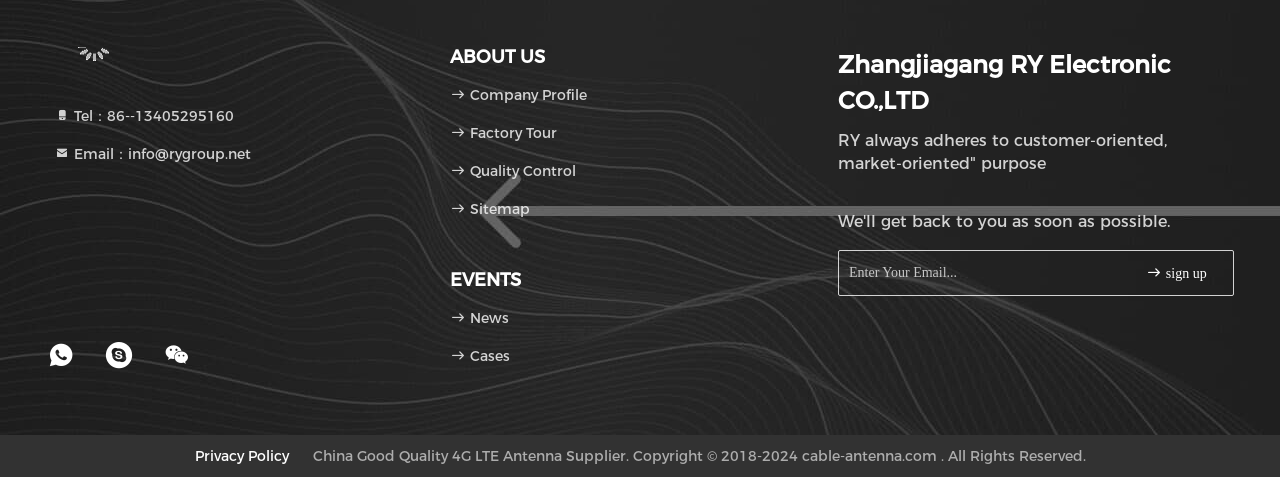Respond to the question below with a single word or phrase:
What is the copyright year range?

2018-2024